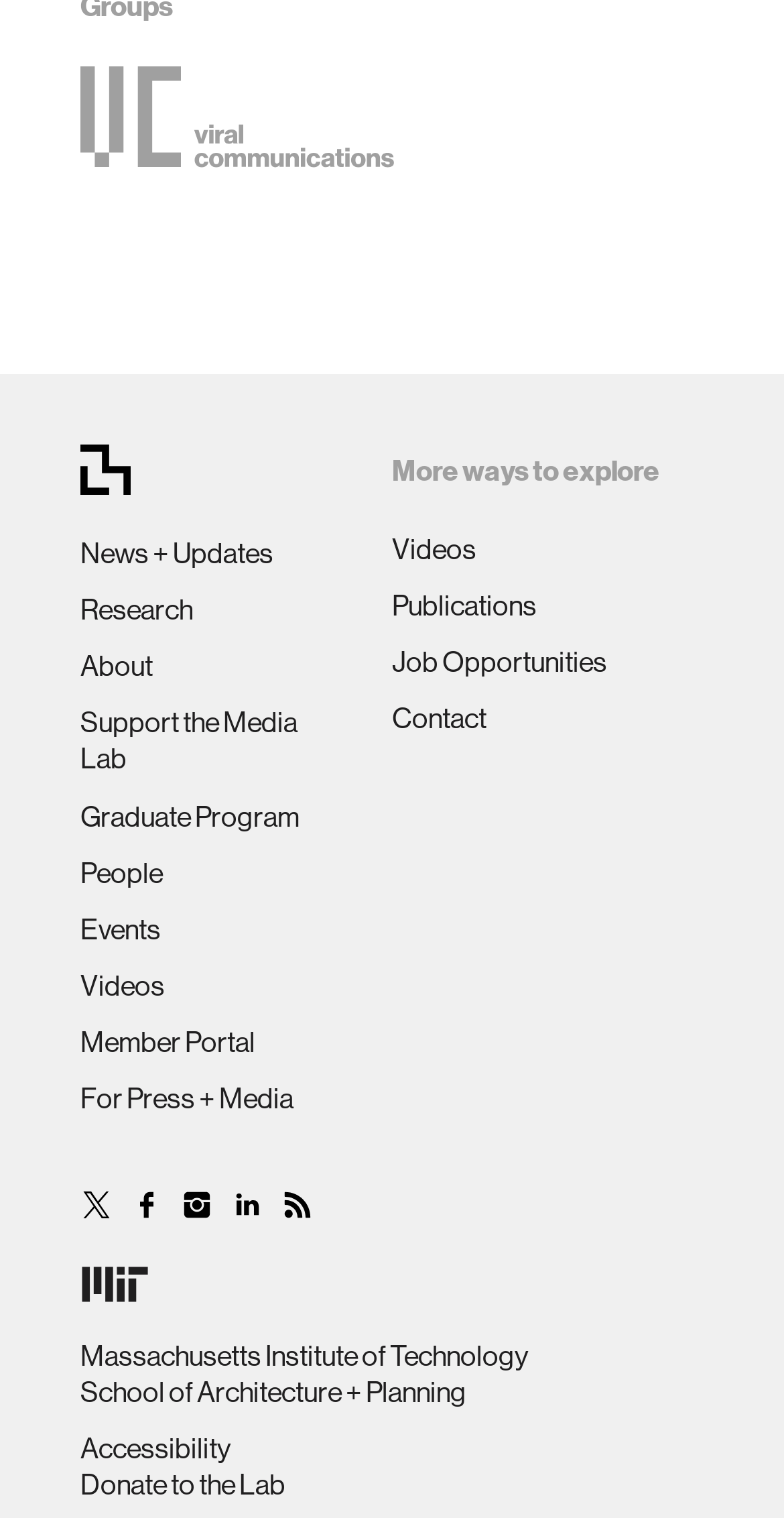What is the last link at the bottom of the webpage?
Provide an in-depth answer to the question, covering all aspects.

I looked at the links at the bottom of the webpage and found that the last link is 'Donate to the Lab'.